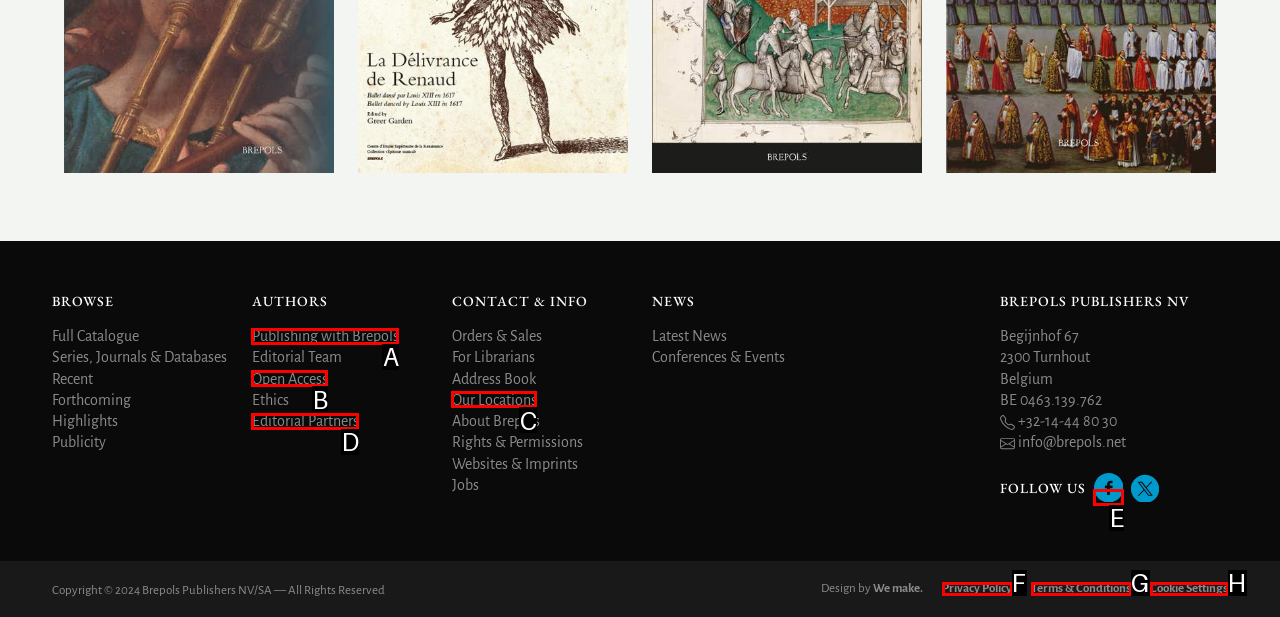Indicate which lettered UI element to click to fulfill the following task: Follow Brepols on Facebook
Provide the letter of the correct option.

E